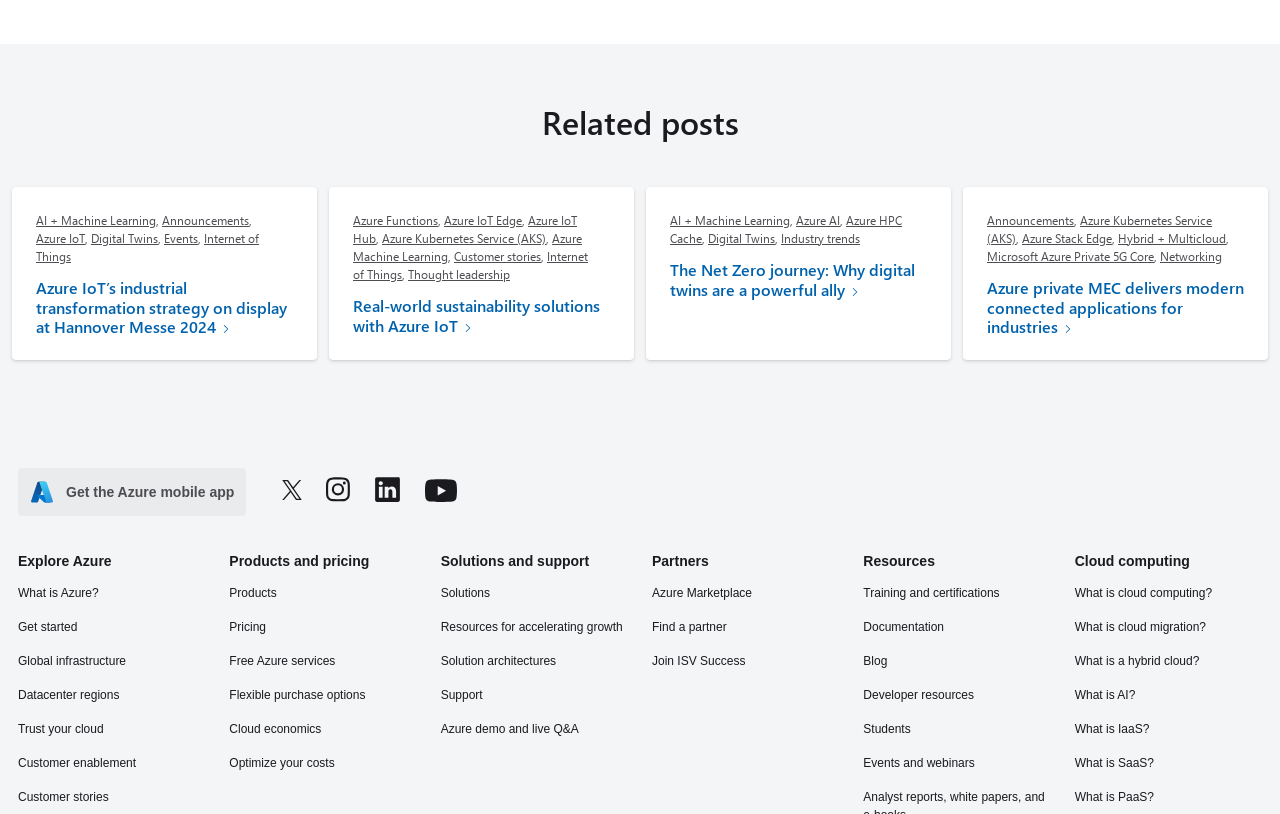Answer the question in a single word or phrase:
What type of content is displayed in the 'Additional Navigation' section?

Social media links